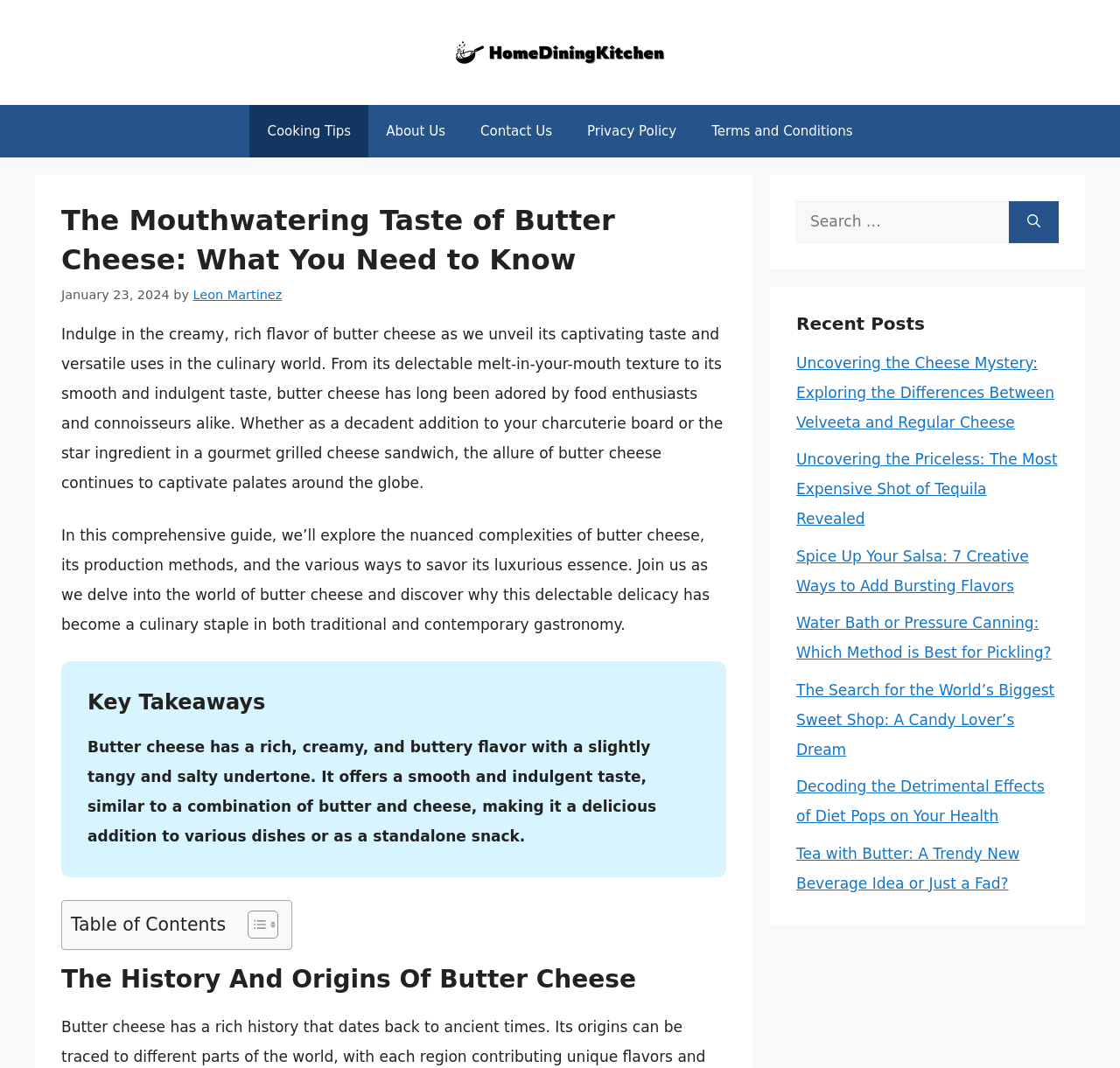Identify the primary heading of the webpage and provide its text.

The Mouthwatering Taste of Butter Cheese: What You Need to Know